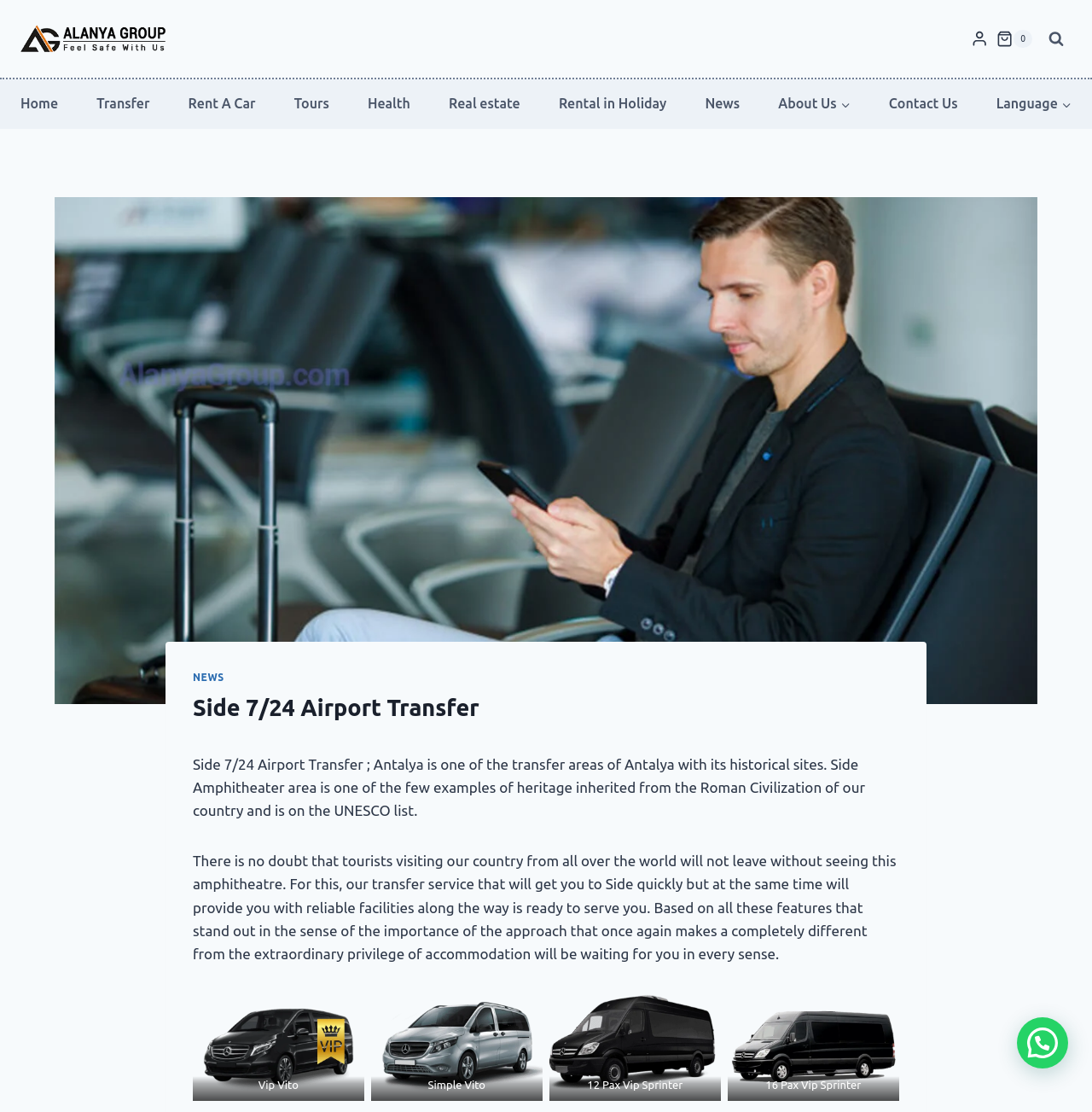Using the description: "parent_node: Vip Vito", identify the bounding box of the corresponding UI element in the screenshot.

[0.177, 0.893, 0.333, 0.99]